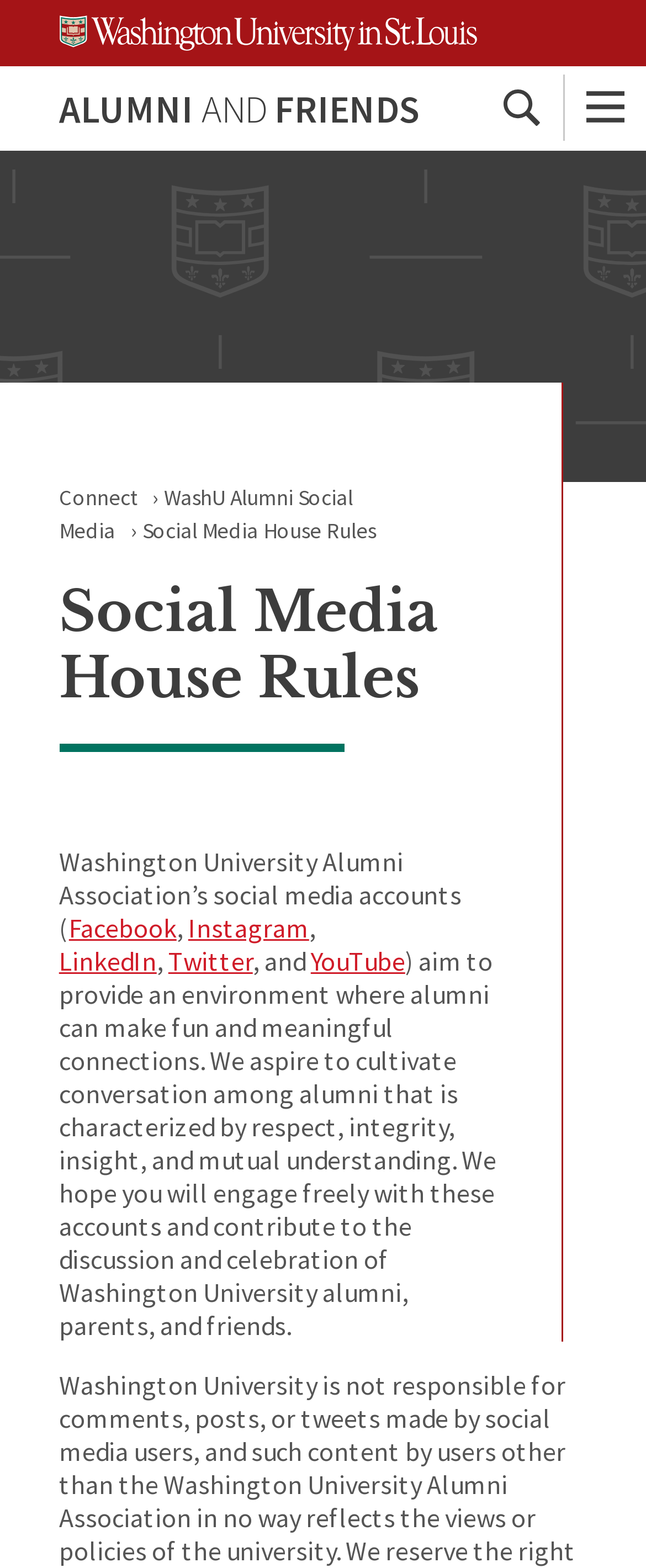What is the main heading displayed on the webpage? Please provide the text.

Social Media House Rules